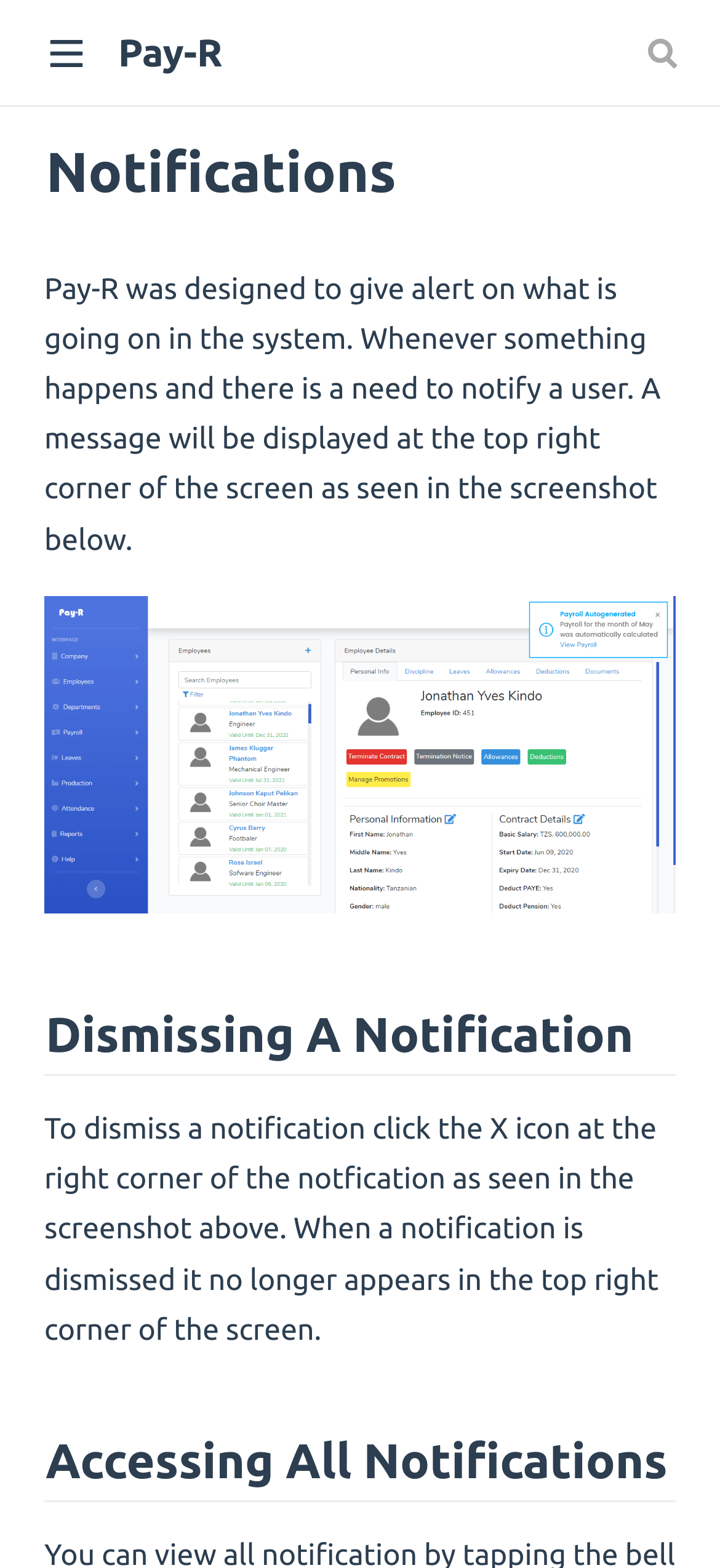Describe every aspect of the webpage in a detailed manner.

The webpage is about Perfect HR Software, specifically focusing on the notification system. At the top left corner, there is a link labeled "Pay-R" and a search textbox on the top right corner. Below the search box, there is a heading that reads "Notifications" with a link to the left of it. 

Below the heading, there is a paragraph of text that explains the purpose of the notification system, which is to alert users of events in the system. This text is accompanied by an image labeled "Show Notification" that demonstrates how notifications appear on the screen.

Further down, there is a heading that reads "Dismissing A Notification" with a link to the left of it. Below this heading, there is a paragraph of text that explains how to dismiss a notification by clicking the X icon at the right corner of the notification.

Finally, at the bottom of the page, there is a heading that reads "Accessing All Notifications" with a link to the left of it.